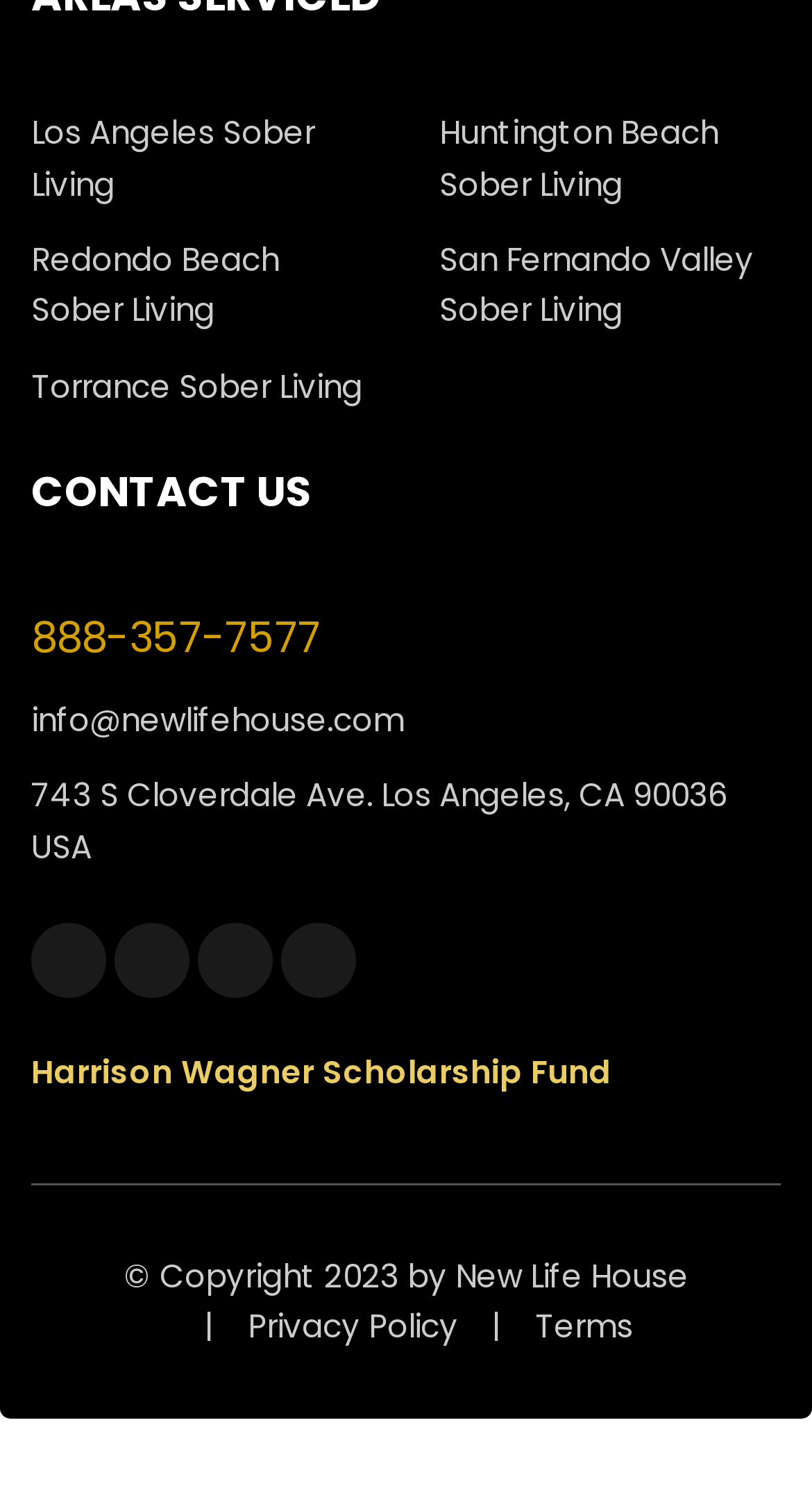Please locate the bounding box coordinates for the element that should be clicked to achieve the following instruction: "Go to Redondo Beach Sober Living". Ensure the coordinates are given as four float numbers between 0 and 1, i.e., [left, top, right, bottom].

[0.038, 0.158, 0.344, 0.221]